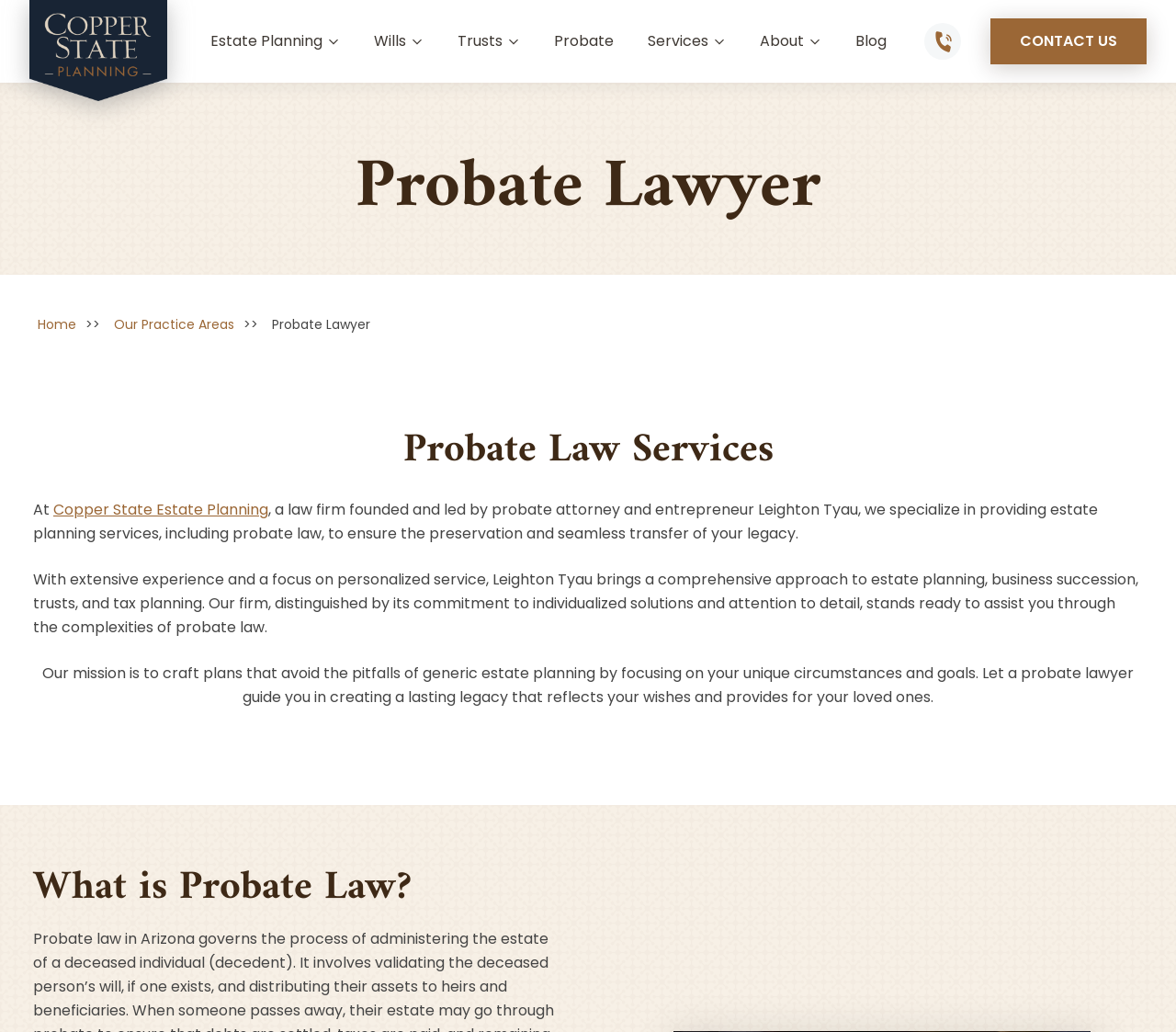Give a detailed explanation of the elements present on the webpage.

This webpage is about probate law services provided by Copper State Estate Planning LLC. At the top left corner, there is a logo of Copper State Planning, which is an image linked to the company's name. Below the logo, there is a navigation menu with links to different sections of the website, including Estate Planning, Wills, Trusts, Probate, Services, About, and Blog.

On the right side of the navigation menu, there is a call-to-action button "CONTACT US" with a smaller image beside it. Below the navigation menu, there is a header section with a heading "Probate Lawyer" and a subheading "Probate Law Services". 

The main content of the webpage is divided into three paragraphs. The first paragraph introduces the law firm, Copper State Estate Planning, and its specialization in providing estate planning services, including probate law. The second paragraph describes the firm's approach to estate planning, highlighting its focus on personalized service and attention to detail. The third paragraph outlines the firm's mission to create customized plans that reflect individual circumstances and goals.

Further down the page, there is a heading "What is Probate Law?" which suggests that the webpage may provide information or resources related to probate law. Overall, the webpage appears to be a professional services website, providing information about the law firm and its services, as well as educational resources related to probate law.